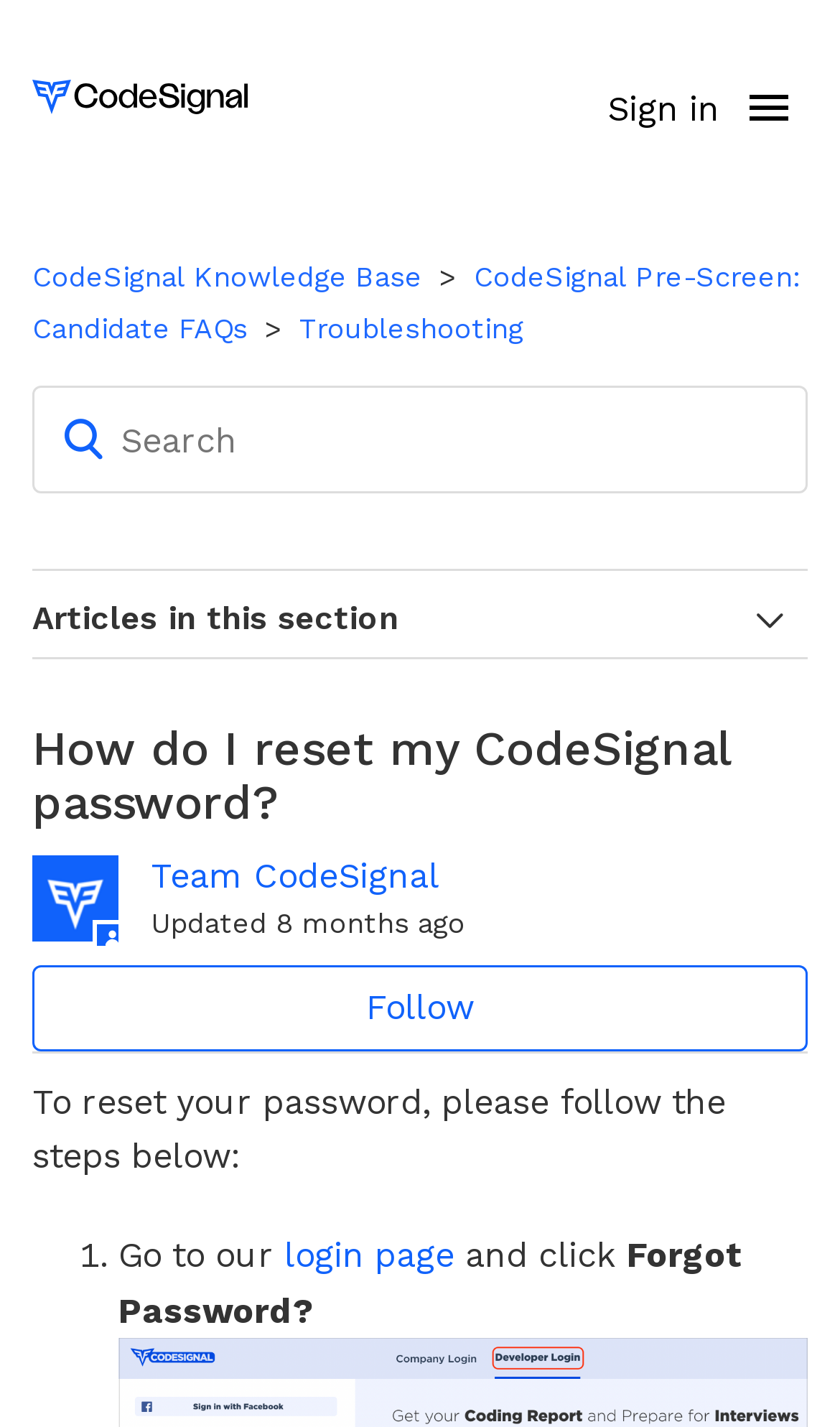Please specify the bounding box coordinates of the clickable region necessary for completing the following instruction: "Expand the 'WIDGETS' button". The coordinates must consist of four float numbers between 0 and 1, i.e., [left, top, right, bottom].

None